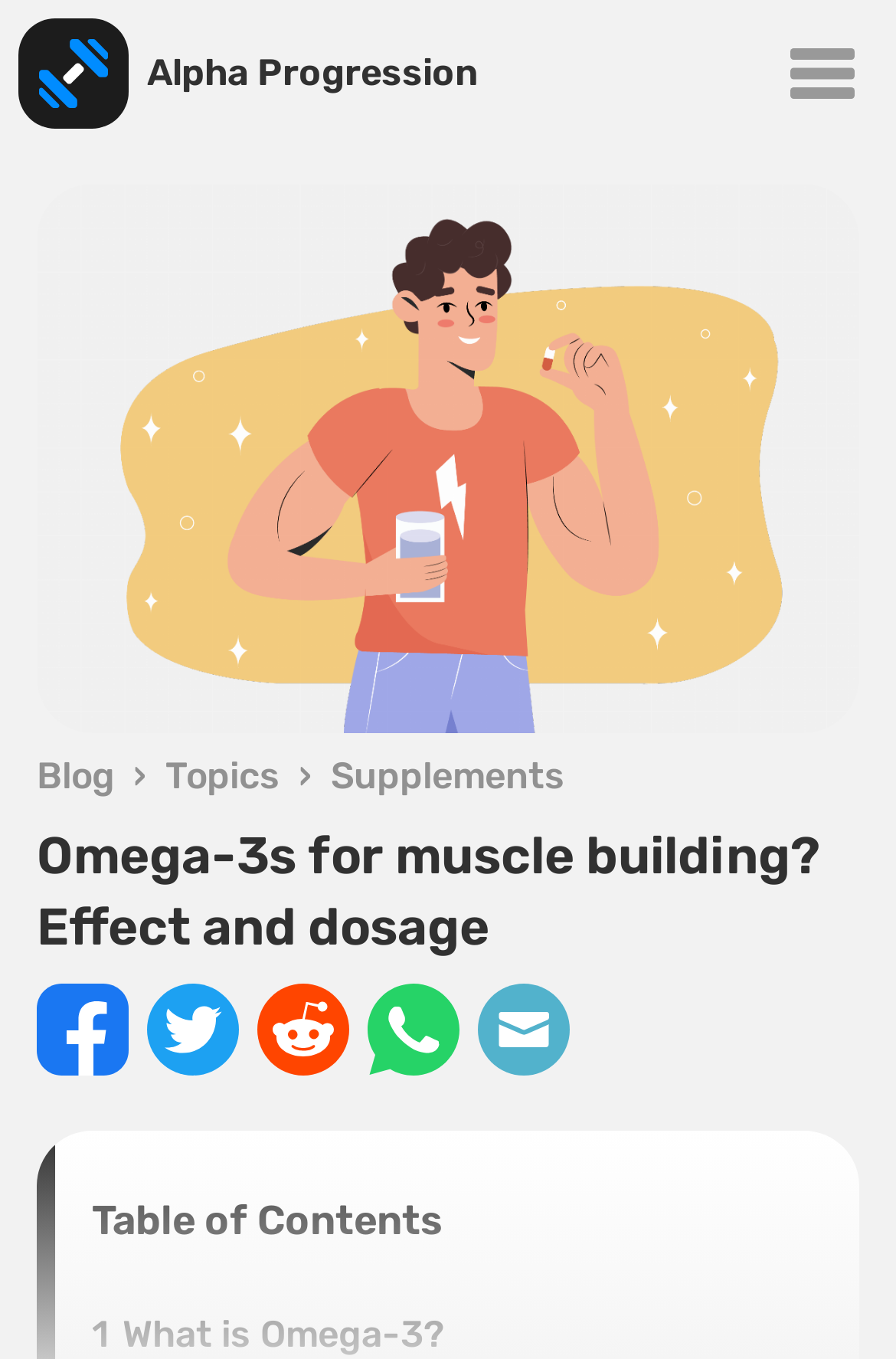Please find the top heading of the webpage and generate its text.

Omega-3s for muscle building? Effect and dosage